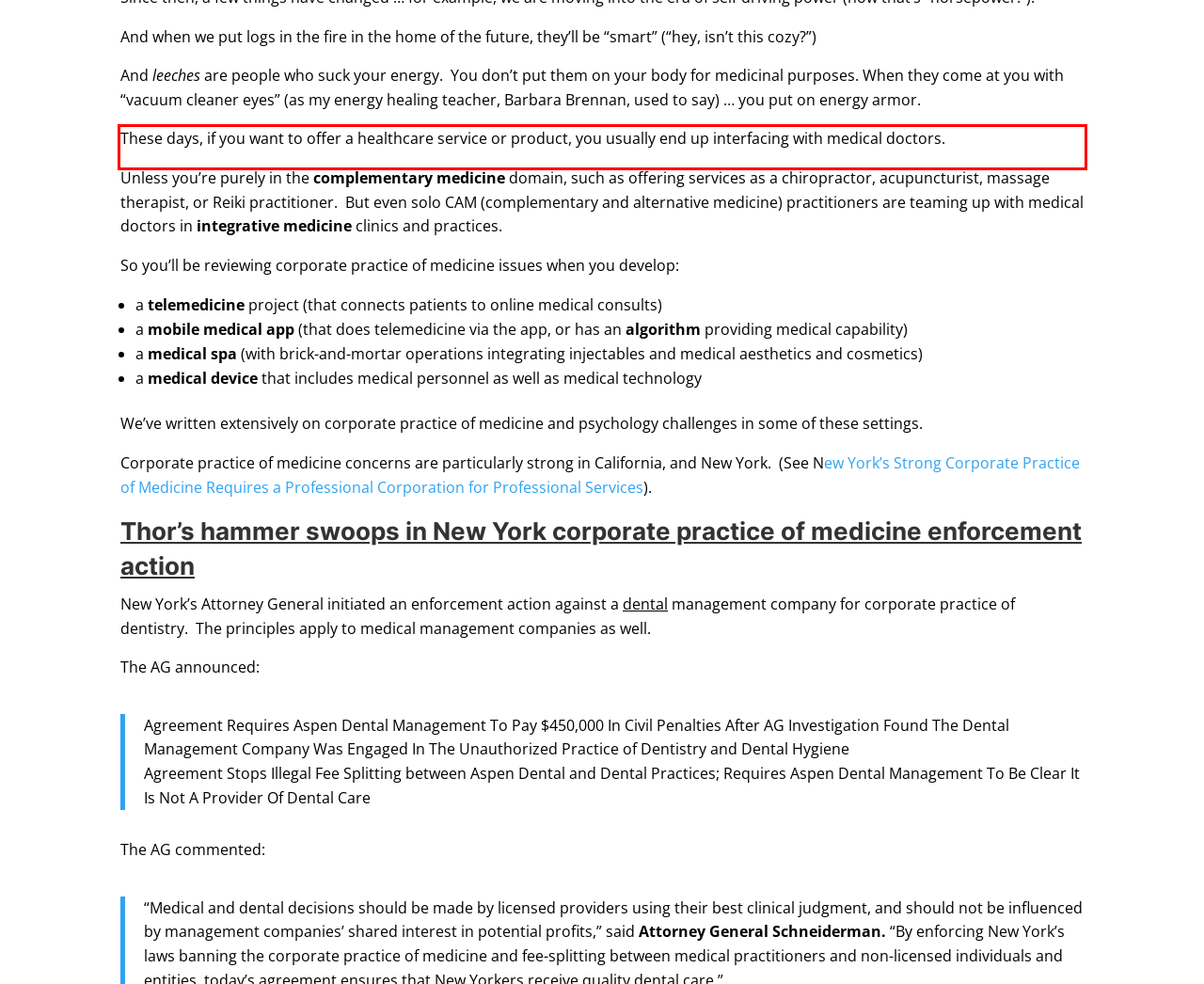Given the screenshot of the webpage, identify the red bounding box, and recognize the text content inside that red bounding box.

These days, if you want to offer a healthcare service or product, you usually end up interfacing with medical doctors.